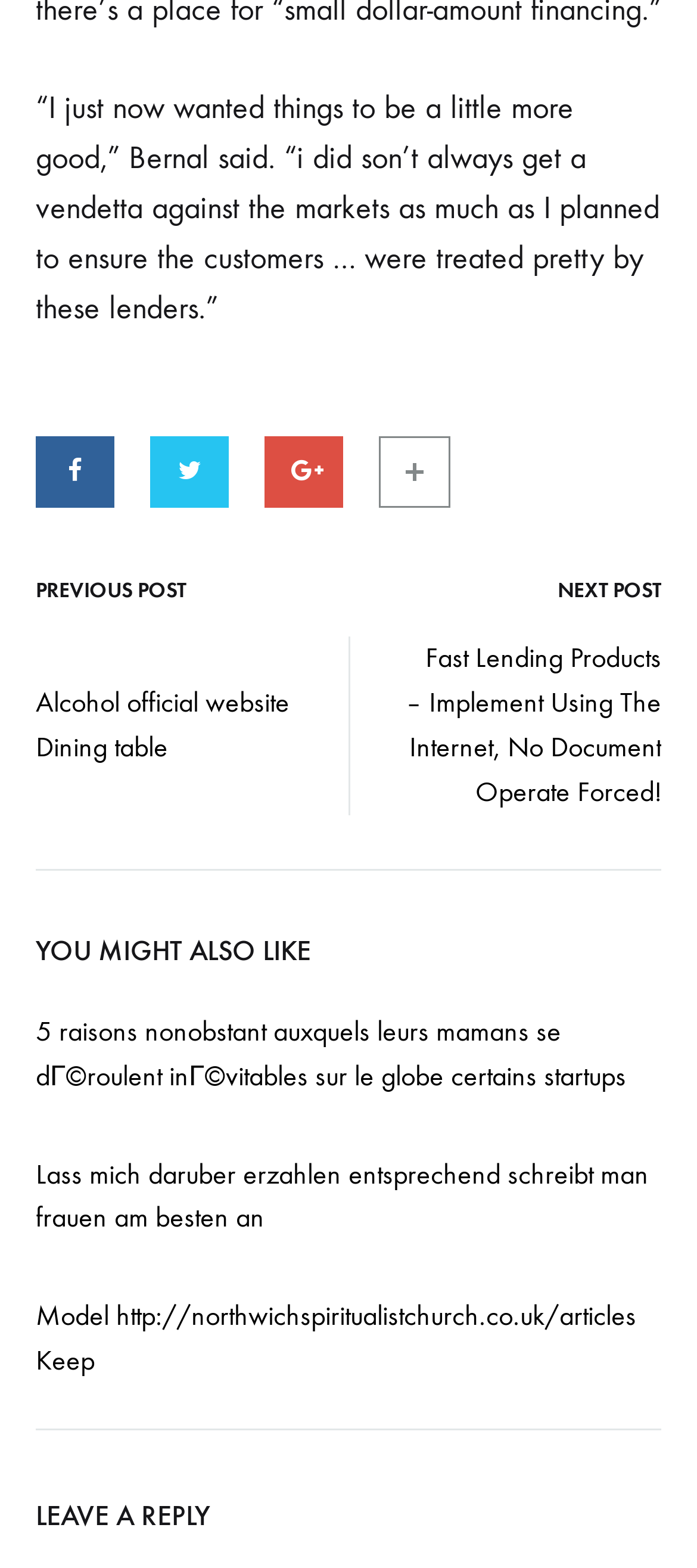Please specify the bounding box coordinates for the clickable region that will help you carry out the instruction: "Visit the alcohol official website".

[0.051, 0.435, 0.423, 0.492]